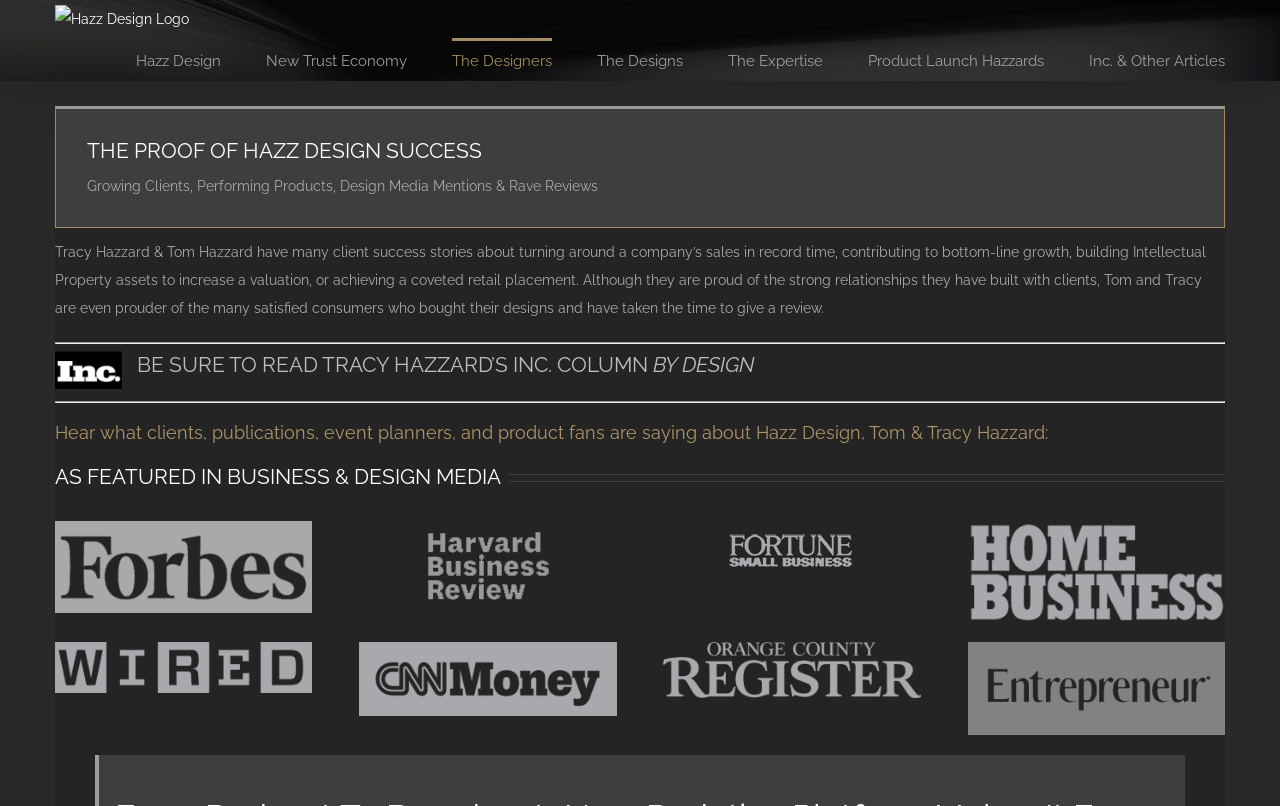Please determine the bounding box coordinates of the element to click on in order to accomplish the following task: "View Forbes feature". Ensure the coordinates are four float numbers ranging from 0 to 1, i.e., [left, top, right, bottom].

[0.043, 0.647, 0.244, 0.761]